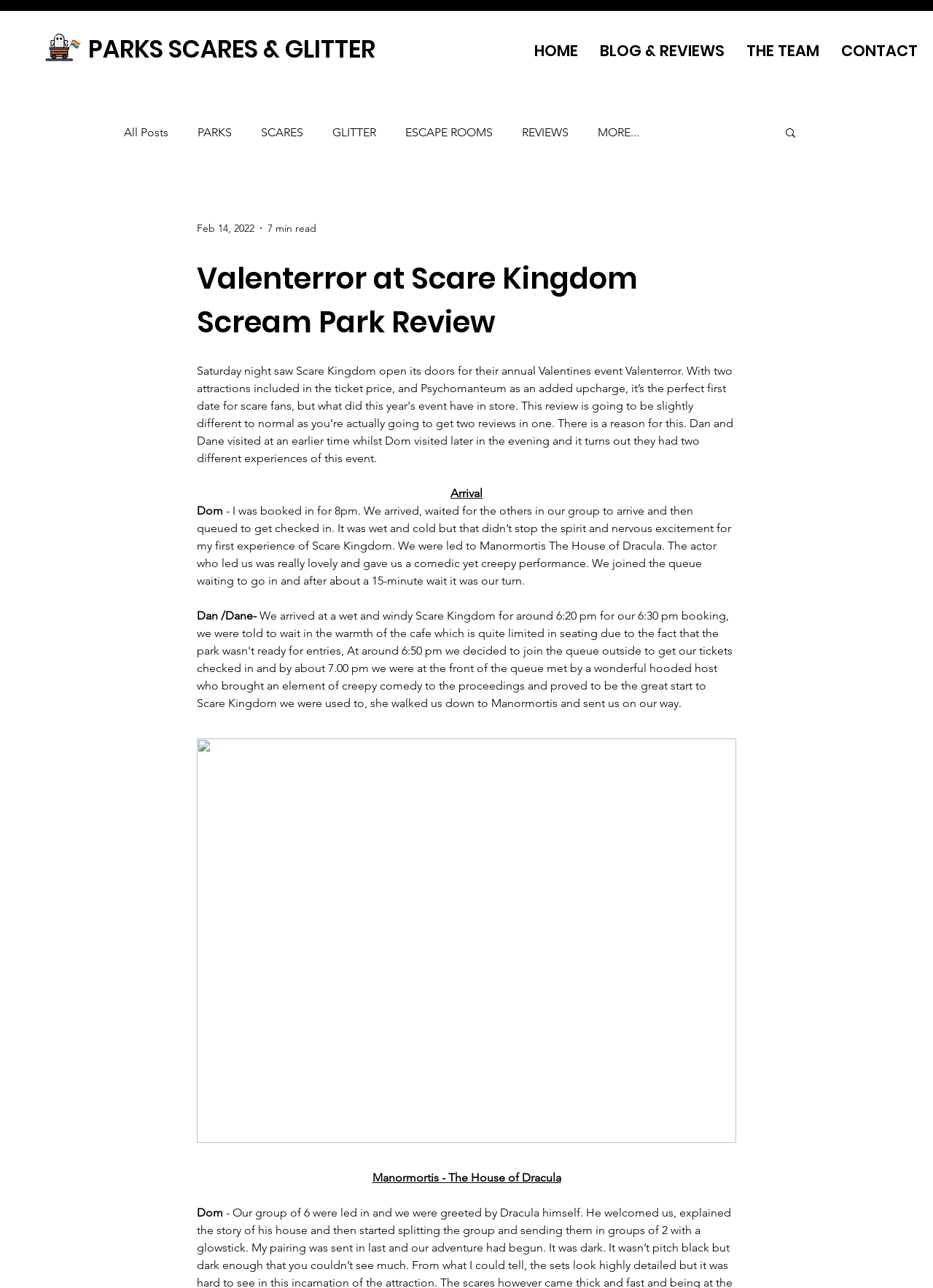Please identify the bounding box coordinates of the element's region that should be clicked to execute the following instruction: "Read the 'BLOG & REVIEWS' section". The bounding box coordinates must be four float numbers between 0 and 1, i.e., [left, top, right, bottom].

[0.631, 0.025, 0.788, 0.054]